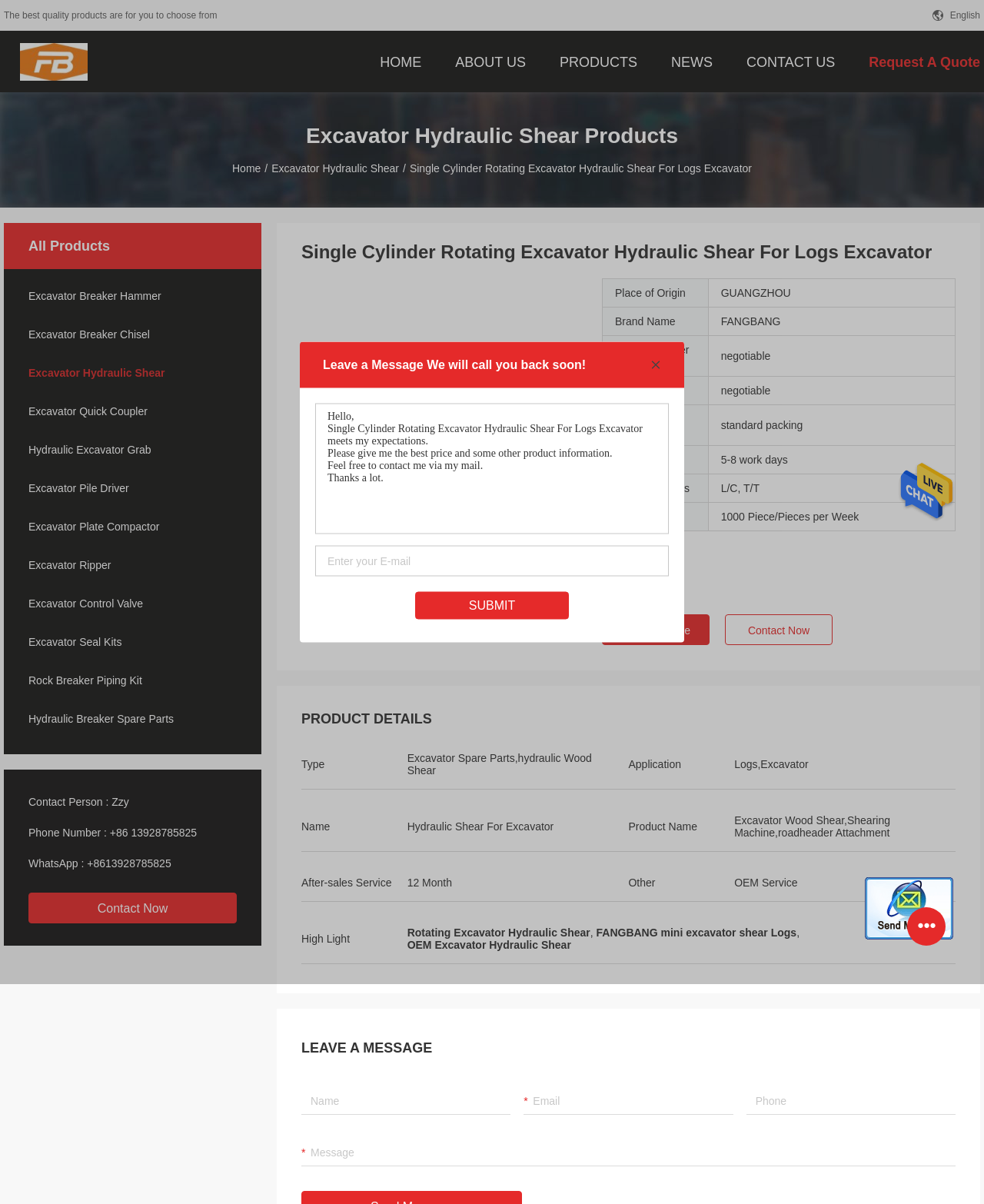Please determine the bounding box coordinates of the element's region to click in order to carry out the following instruction: "Enter your email address". The coordinates should be four float numbers between 0 and 1, i.e., [left, top, right, bottom].

[0.32, 0.453, 0.68, 0.479]